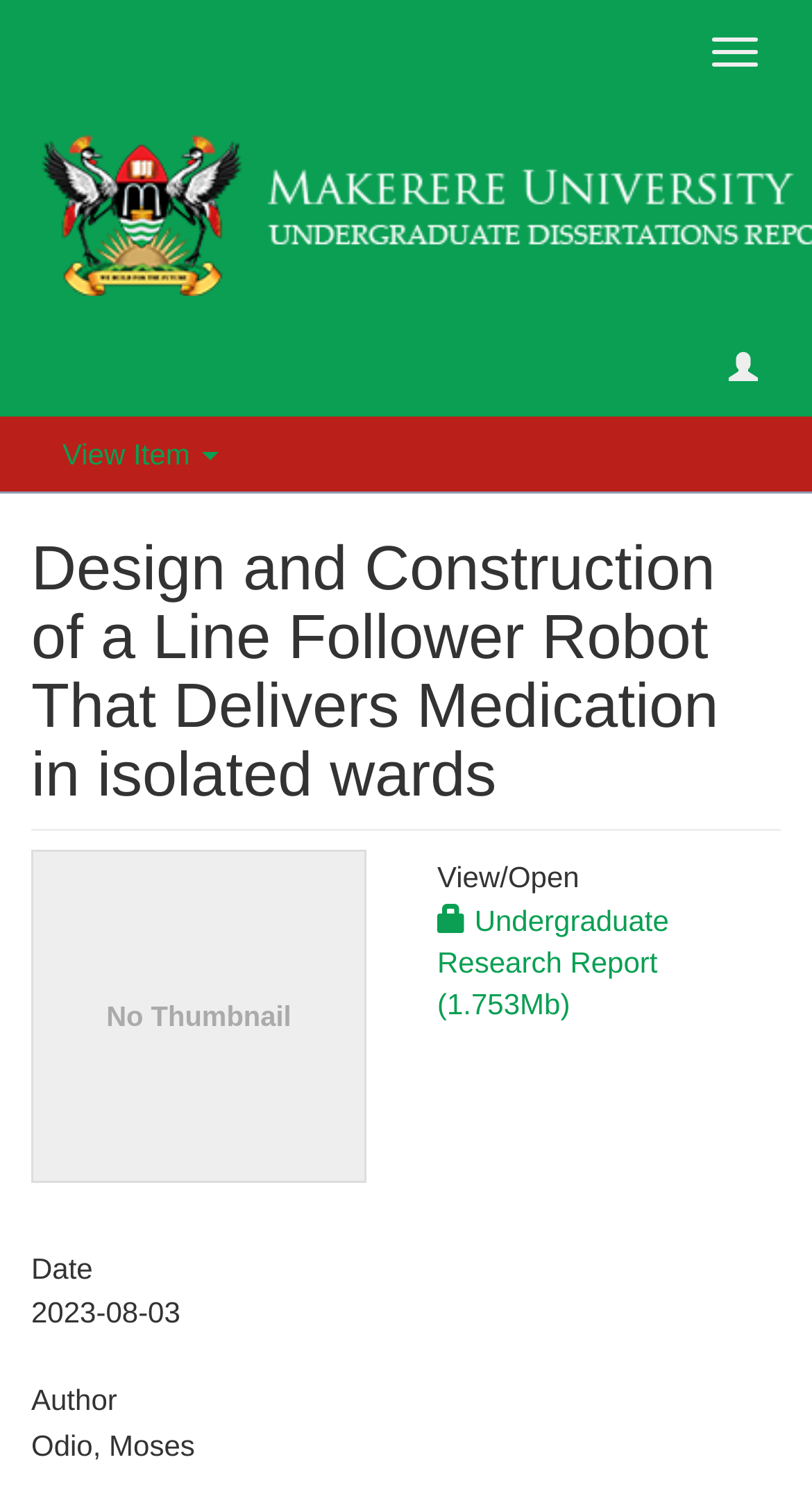What is the date of the research report?
Kindly offer a comprehensive and detailed response to the question.

I found the date of the research report by looking at the 'Date' heading and the corresponding static text '2023-08-03' below it.